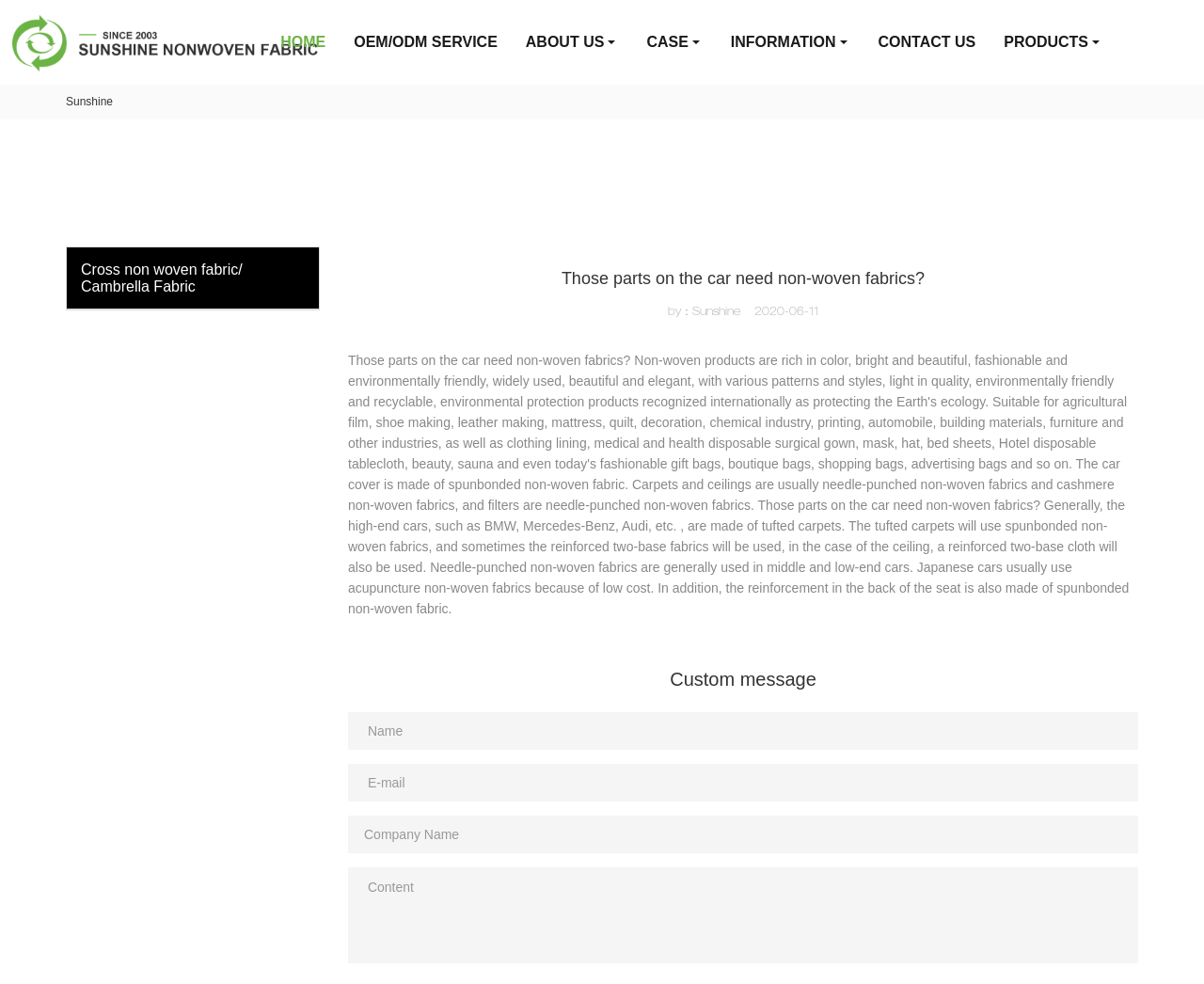Identify the bounding box coordinates of the region that should be clicked to execute the following instruction: "Learn about Drain Cleaning services".

None